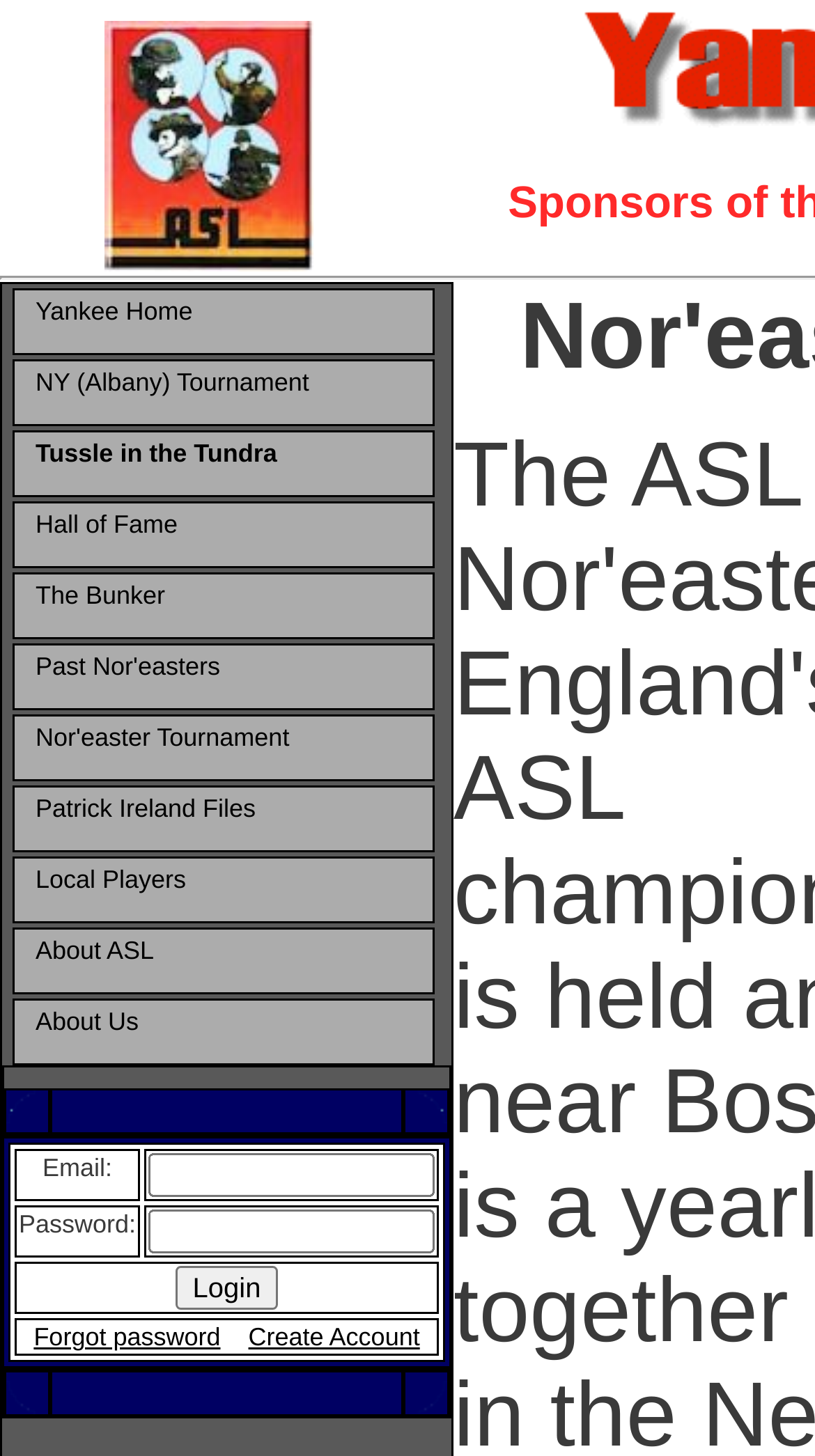Predict the bounding box of the UI element that fits this description: "value="Login"".

[0.216, 0.869, 0.341, 0.9]